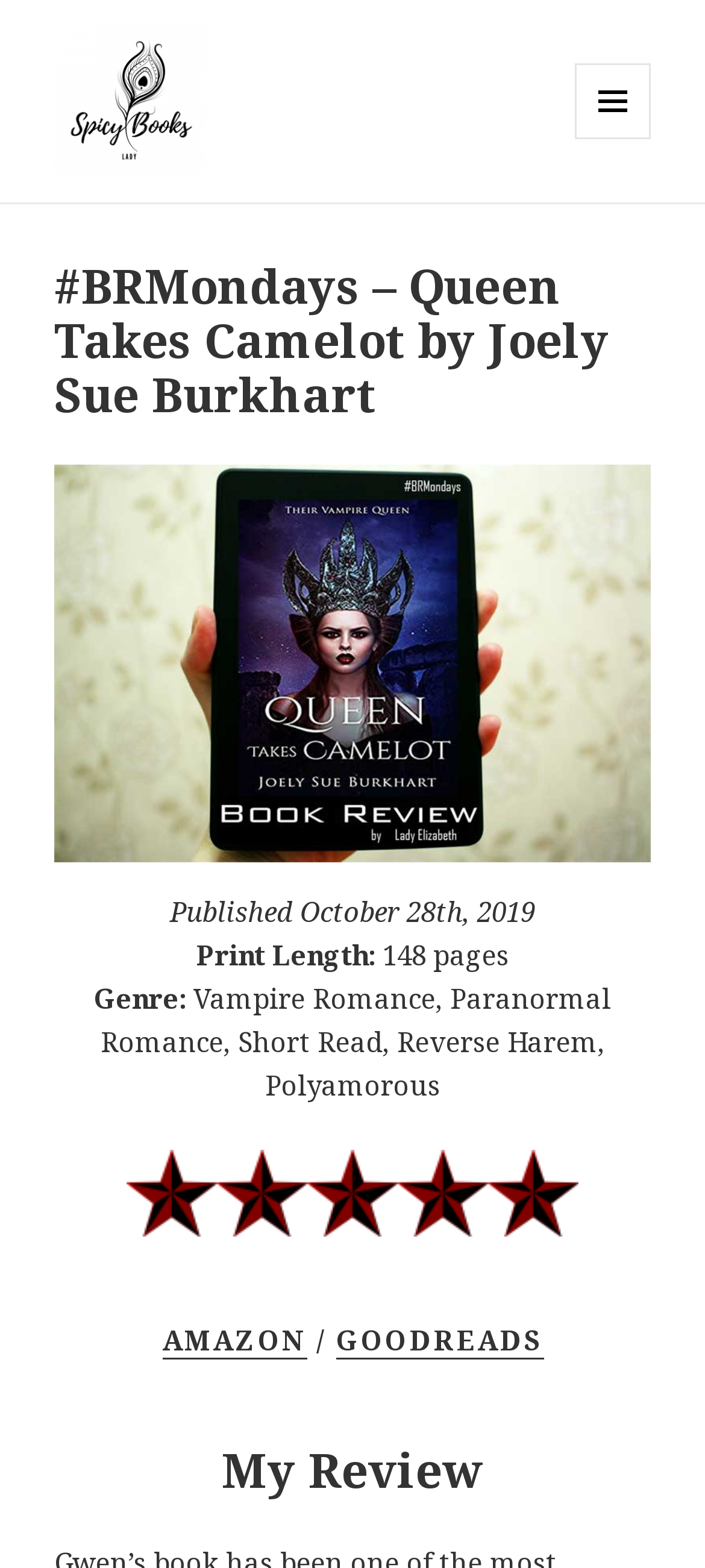Using the description "COVID-19", locate and provide the bounding box of the UI element.

None